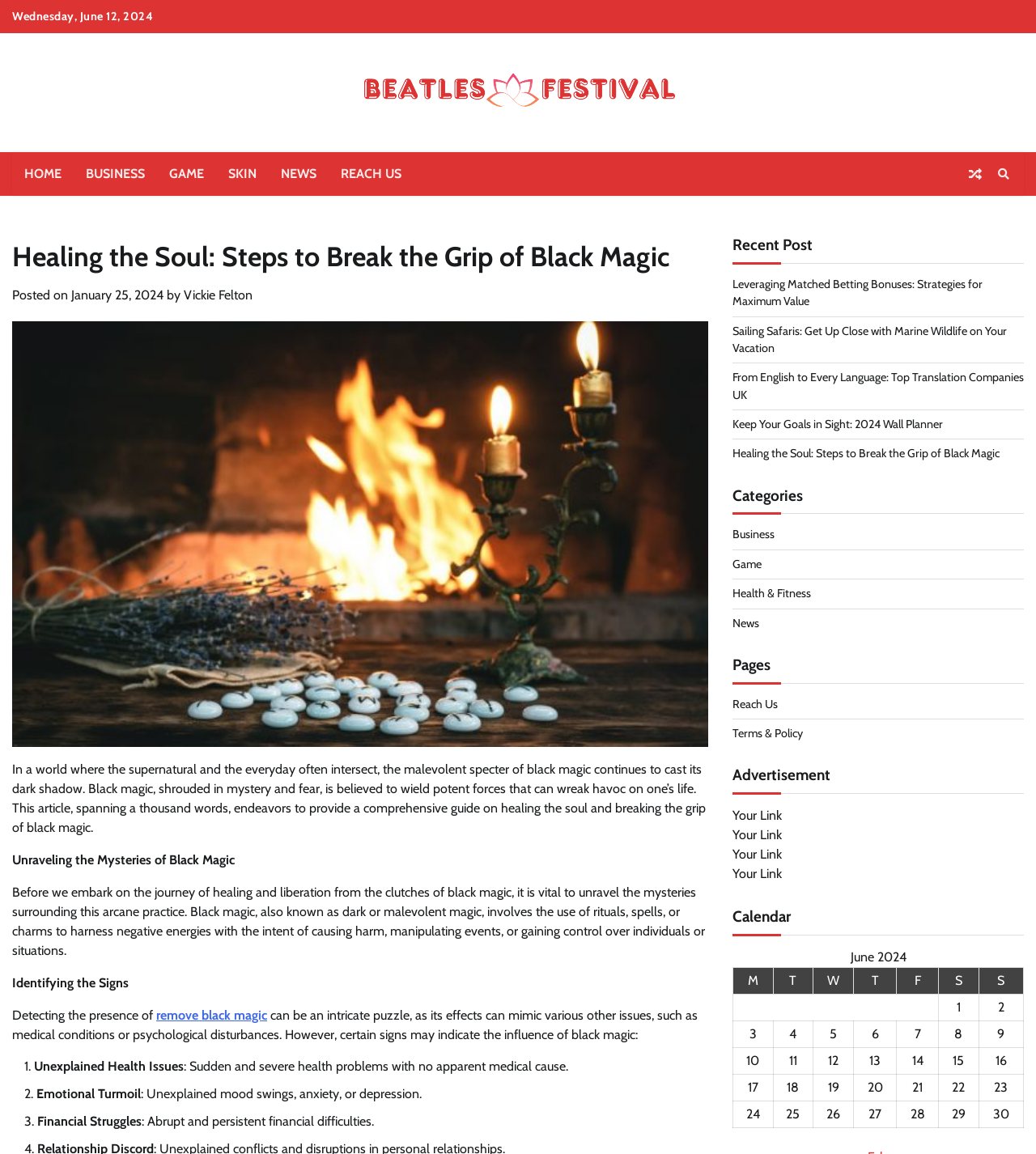Please find the bounding box for the UI element described by: "alt="Beatles Festival"".

[0.344, 0.05, 0.656, 0.111]